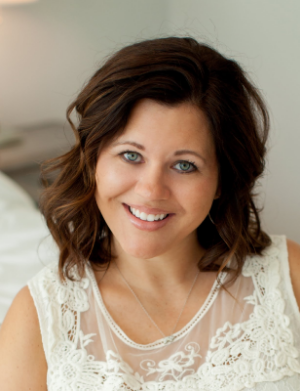Convey a rich and detailed description of the image.

This image features a woman with dark, wavy hair, styled casually around her shoulders, and a warm, inviting smile. She is wearing a light-colored outfit adorned with intricate lace details, which gives a soft and approachable vibe. The background appears to be softly lit, enhancing the overall friendly and welcoming atmosphere of the portrait. The woman's expressive eyes and genuine smile suggest a sense of kindness and approachability, capturing a moment of warmth and positivity. This image conveys a sense of comfort and sincerity, resonating well with themes of personal connection and joy.